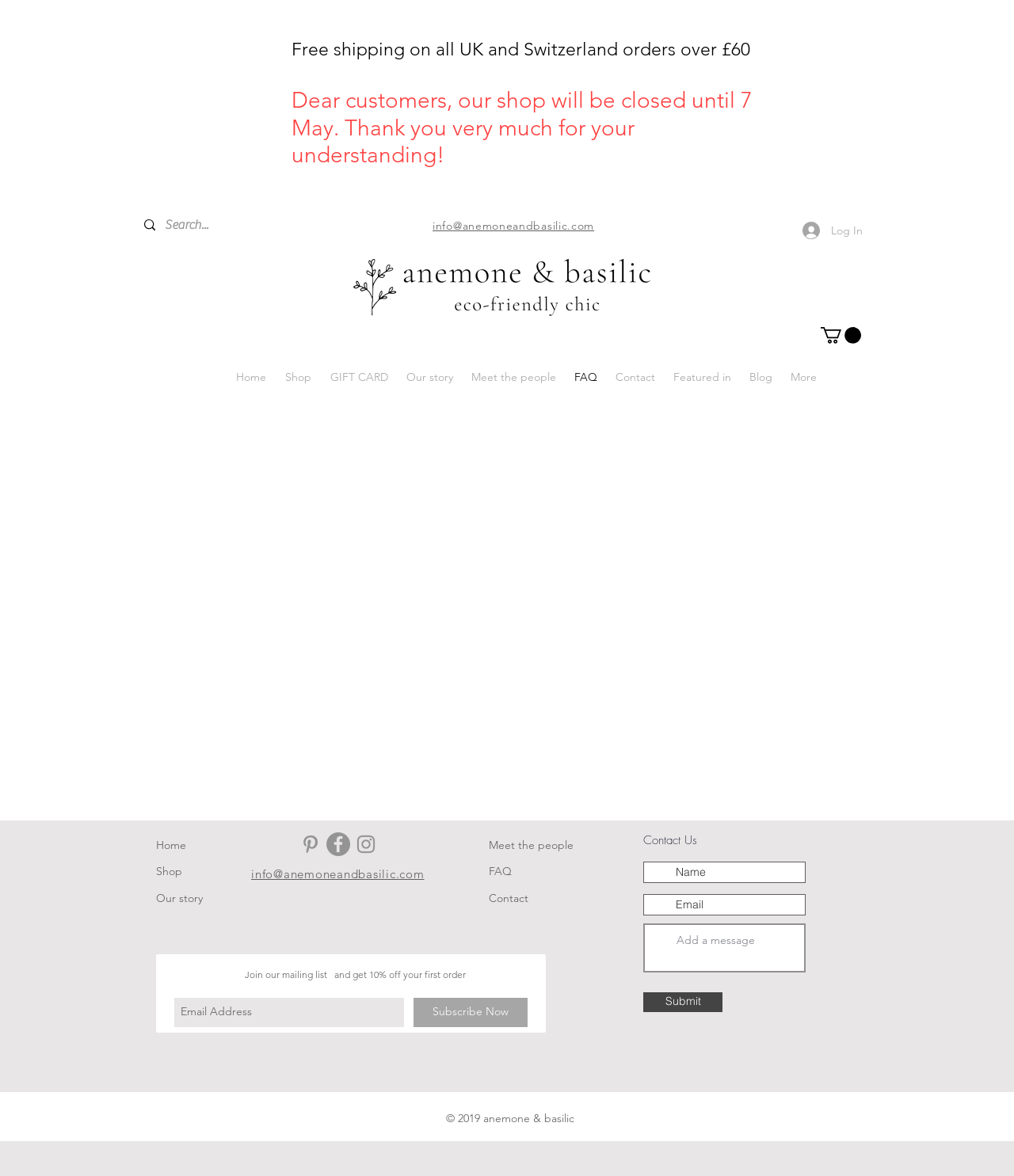Please determine the bounding box coordinates for the UI element described as: "aria-label="Email Address" name="email" placeholder="Email Address"".

[0.172, 0.848, 0.398, 0.873]